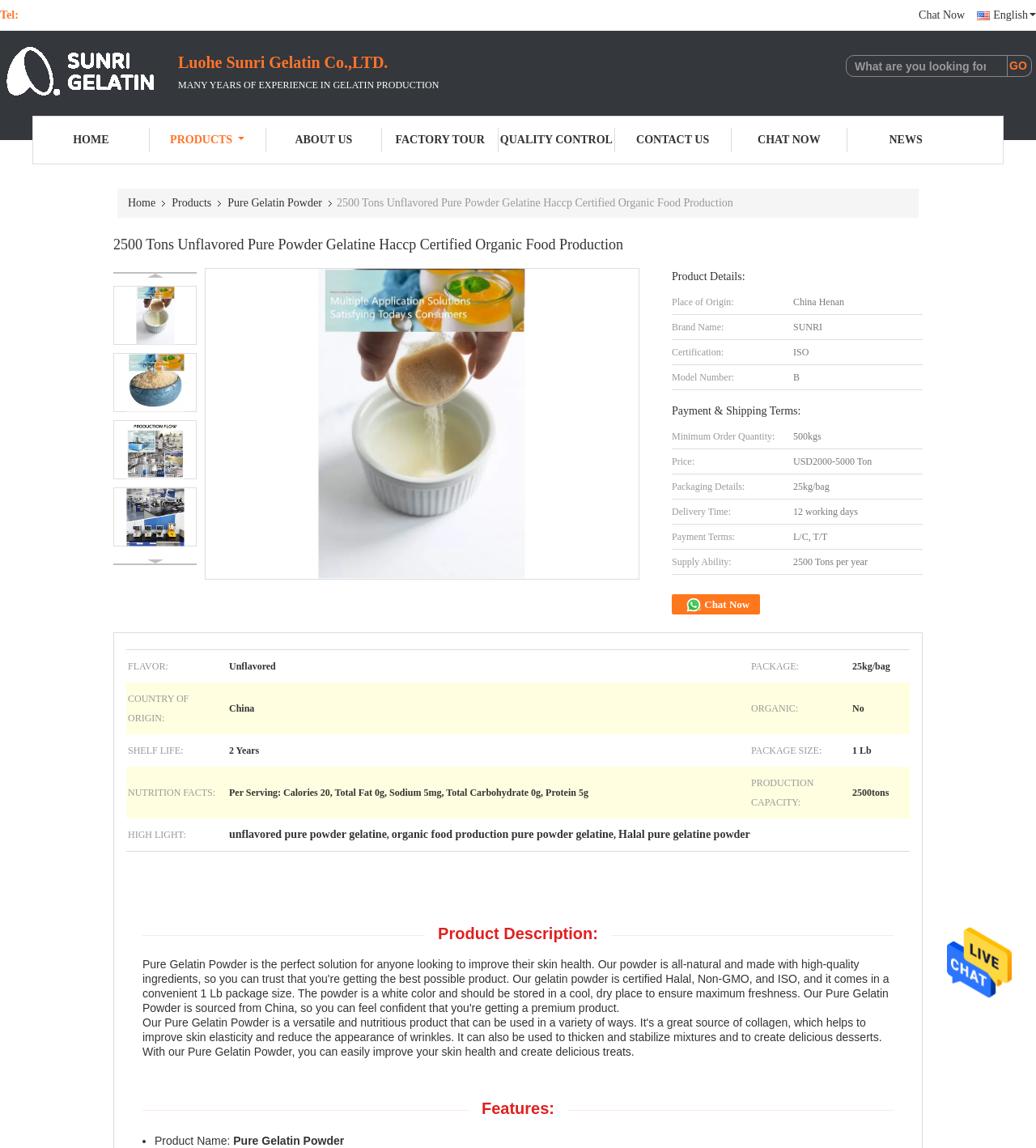Pinpoint the bounding box coordinates of the clickable area necessary to execute the following instruction: "Click the 'Send Message' button". The coordinates should be given as four float numbers between 0 and 1, namely [left, top, right, bottom].

[0.914, 0.805, 0.977, 0.876]